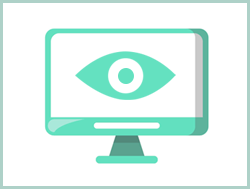Provide a single word or phrase answer to the question: 
What is the purpose of Paladin VPN?

Protect digital fingerprint